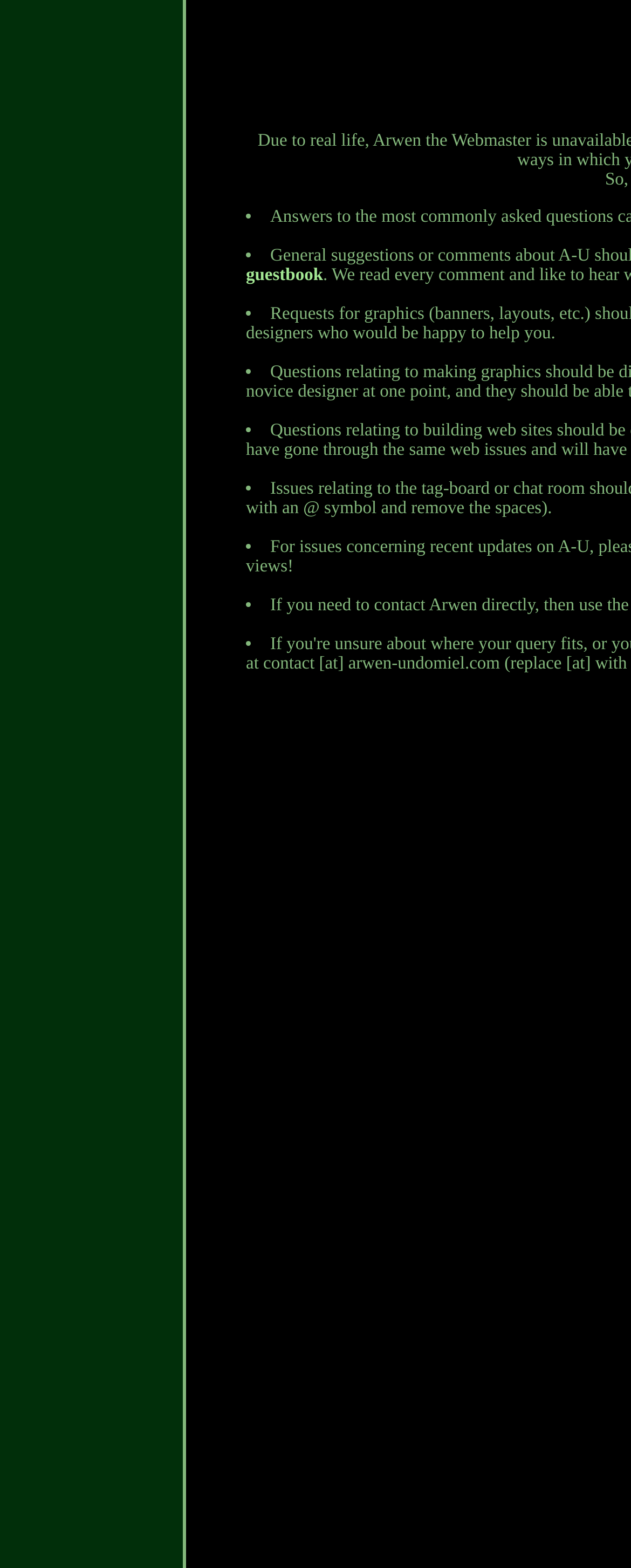How many list markers are on the webpage?
Answer the question with a single word or phrase by looking at the picture.

8